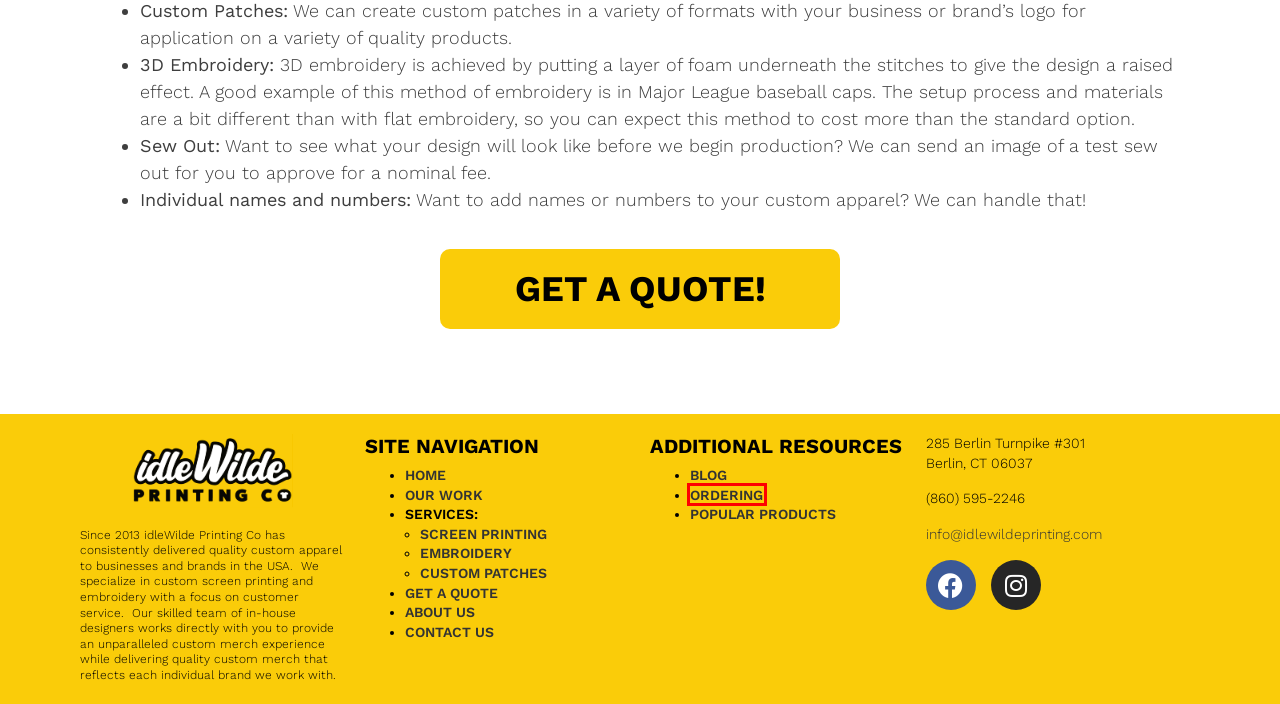Analyze the webpage screenshot with a red bounding box highlighting a UI element. Select the description that best matches the new webpage after clicking the highlighted element. Here are the options:
A. Make it with idleWilde - Custom Screen Printing - Screen Printed T-Shirts
B. Our Work - idleWilde Printing Co.
C. Ordering - idleWilde Printing Co.
D. Get A Quote - idleWilde Printing Co.
E. Contact Us - idleWilde Printing Co.
F. Make it with idleWilde - Quality custom apparel solutions for businesses
G. Make it with idleWilde - Custom Screen Printing & Embroidery
H. idleWilde Printing Co. - Custom T-Shirts Apparel - Screen Printing

C